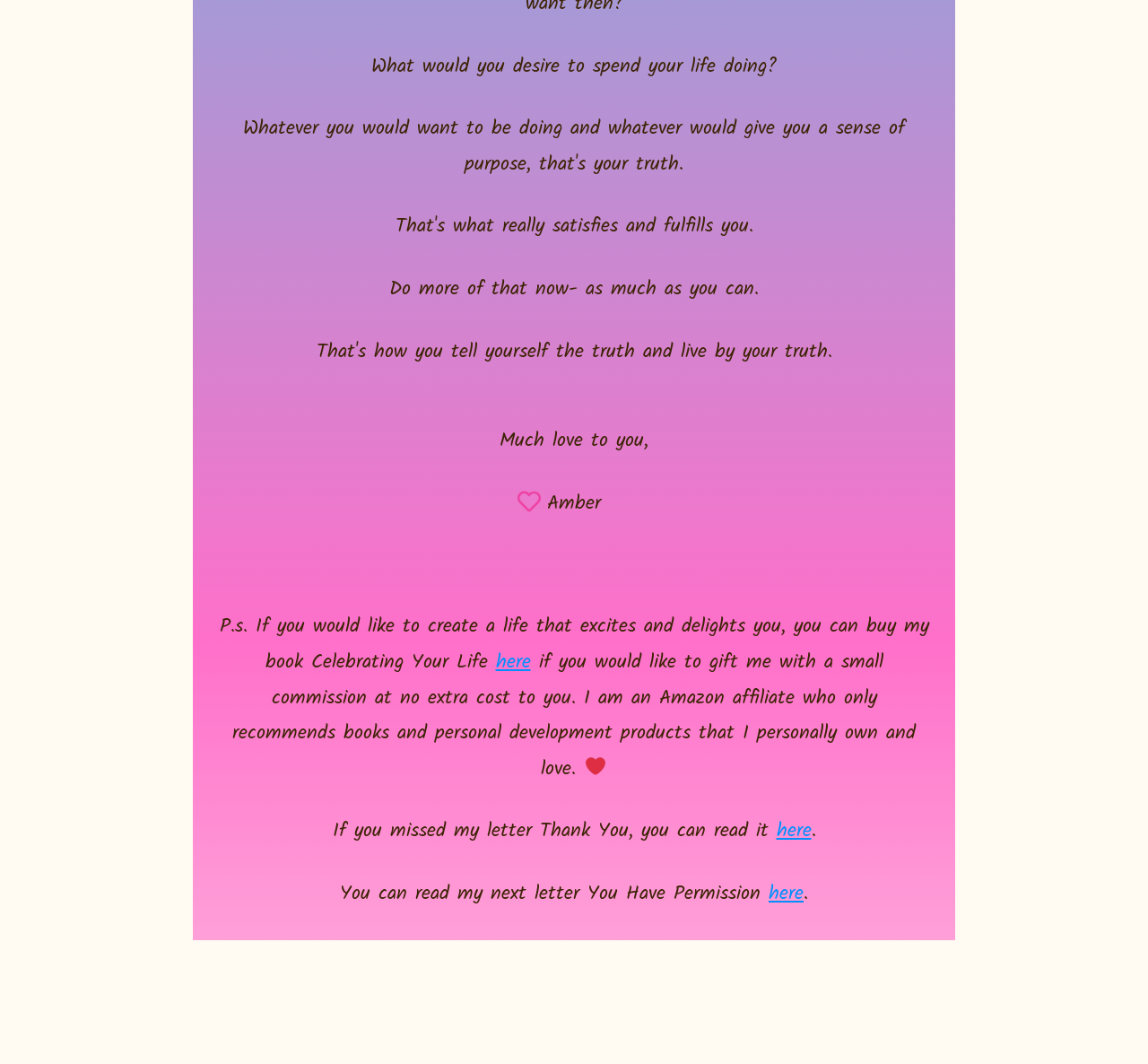What is the symbol used to express love?
Please give a detailed and elaborate answer to the question based on the image.

The symbol ❤️ is used to express love, as seen in the image element with the text '❤️'.